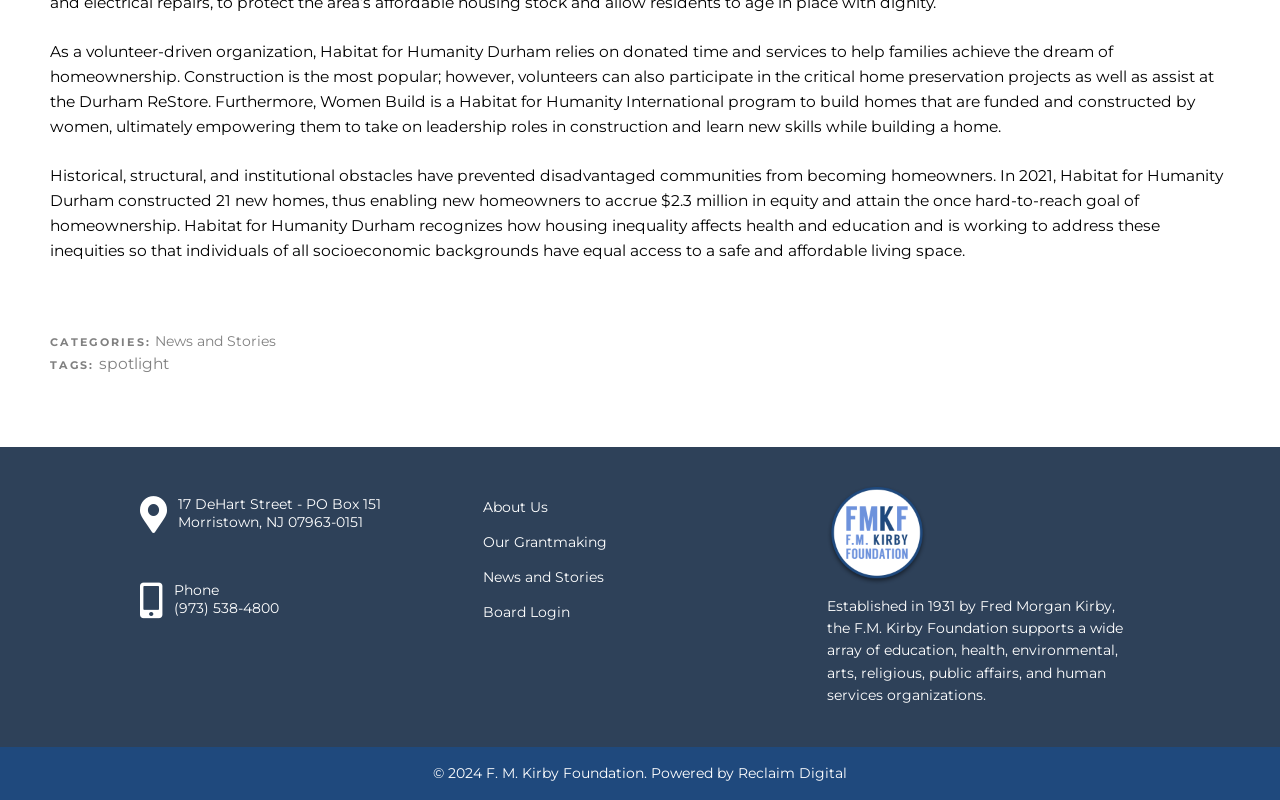From the details in the image, provide a thorough response to the question: What is the name of the program that empowers women to take on leadership roles in construction?

According to the first paragraph, Women Build is a Habitat for Humanity International program that empowers women to take on leadership roles in construction and learn new skills while building a home.